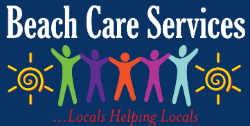What is the essence of the organization's services conveyed by the tagline?
Using the image, provide a concise answer in one word or a short phrase.

Community-oriented